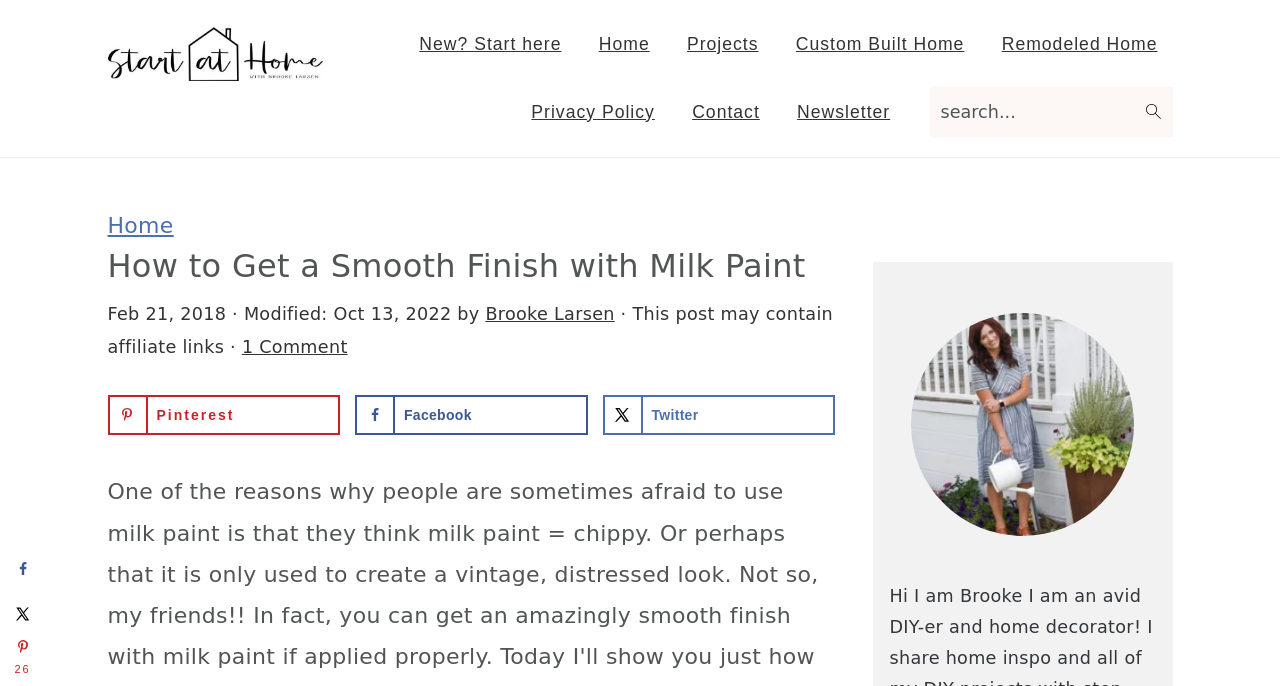Use the details in the image to answer the question thoroughly: 
How many social media sharing buttons are there?

There are three social media sharing buttons located at the bottom of the article: 'Save to Pinterest', 'Share on Facebook', and 'Share on X'.